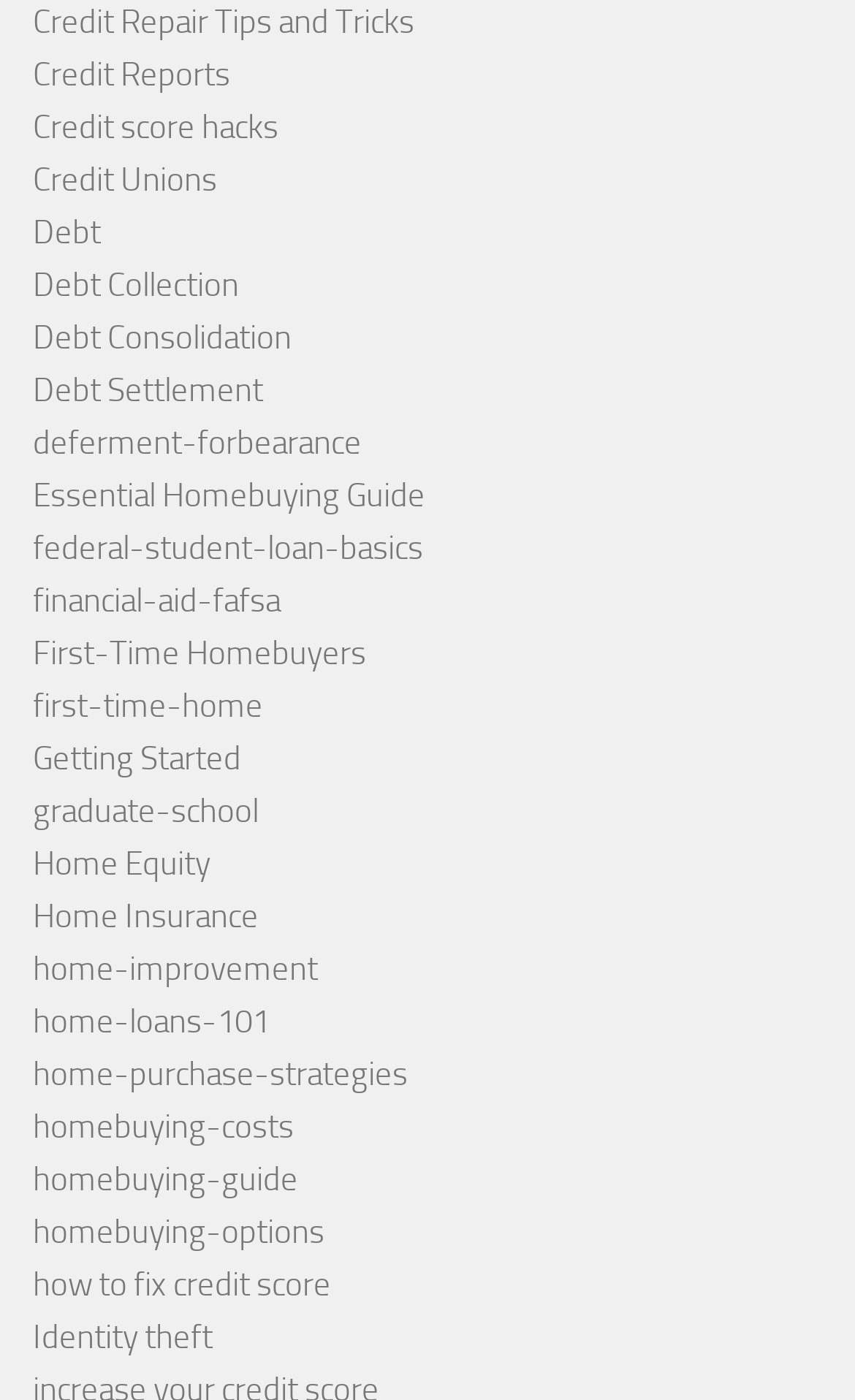Locate the bounding box coordinates of the clickable area to execute the instruction: "Explore debt consolidation options". Provide the coordinates as four float numbers between 0 and 1, represented as [left, top, right, bottom].

[0.038, 0.227, 0.341, 0.255]